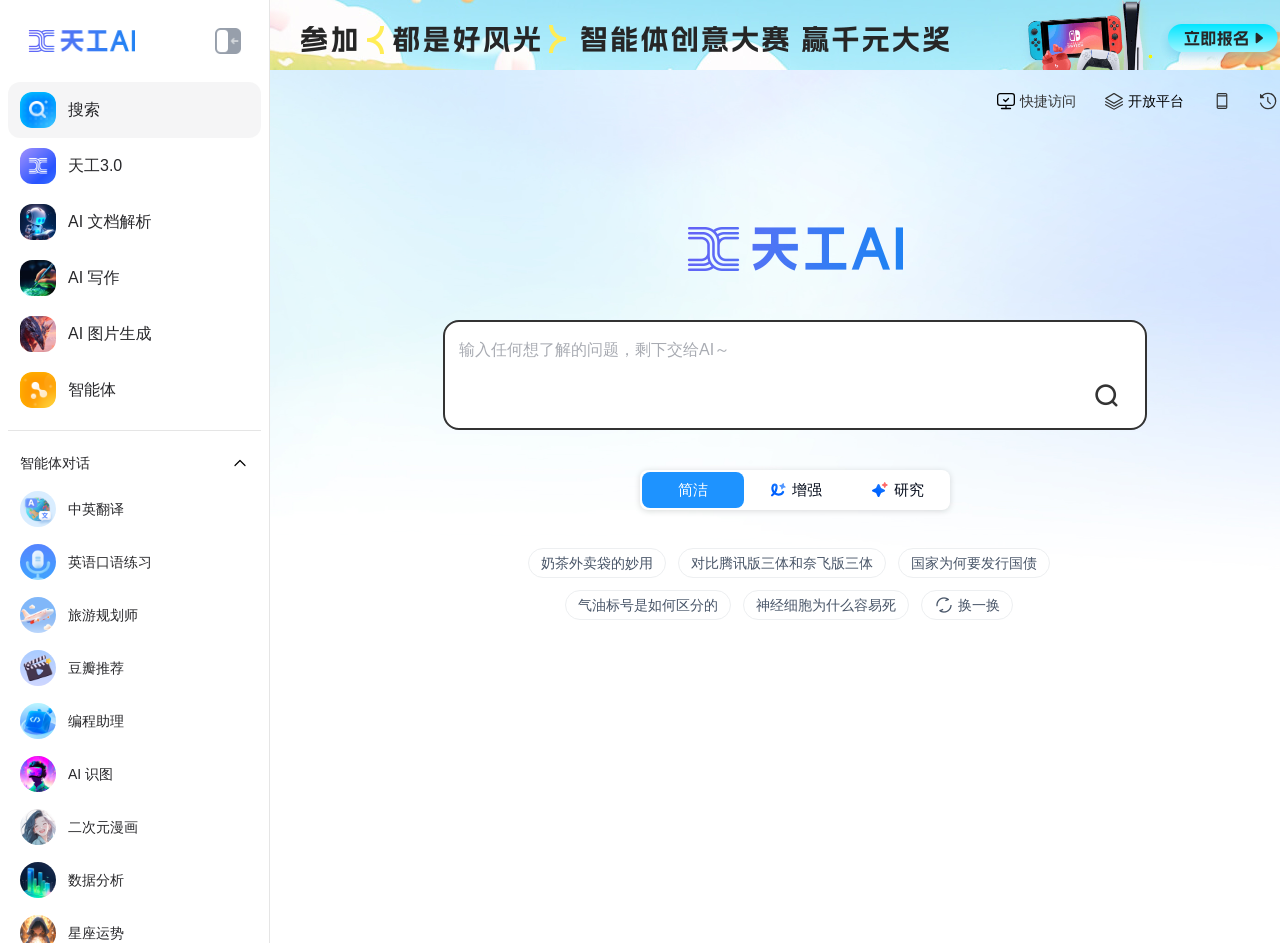Using the provided element description: "智能体", determine the bounding box coordinates of the corresponding UI element in the screenshot.

[0.006, 0.384, 0.204, 0.443]